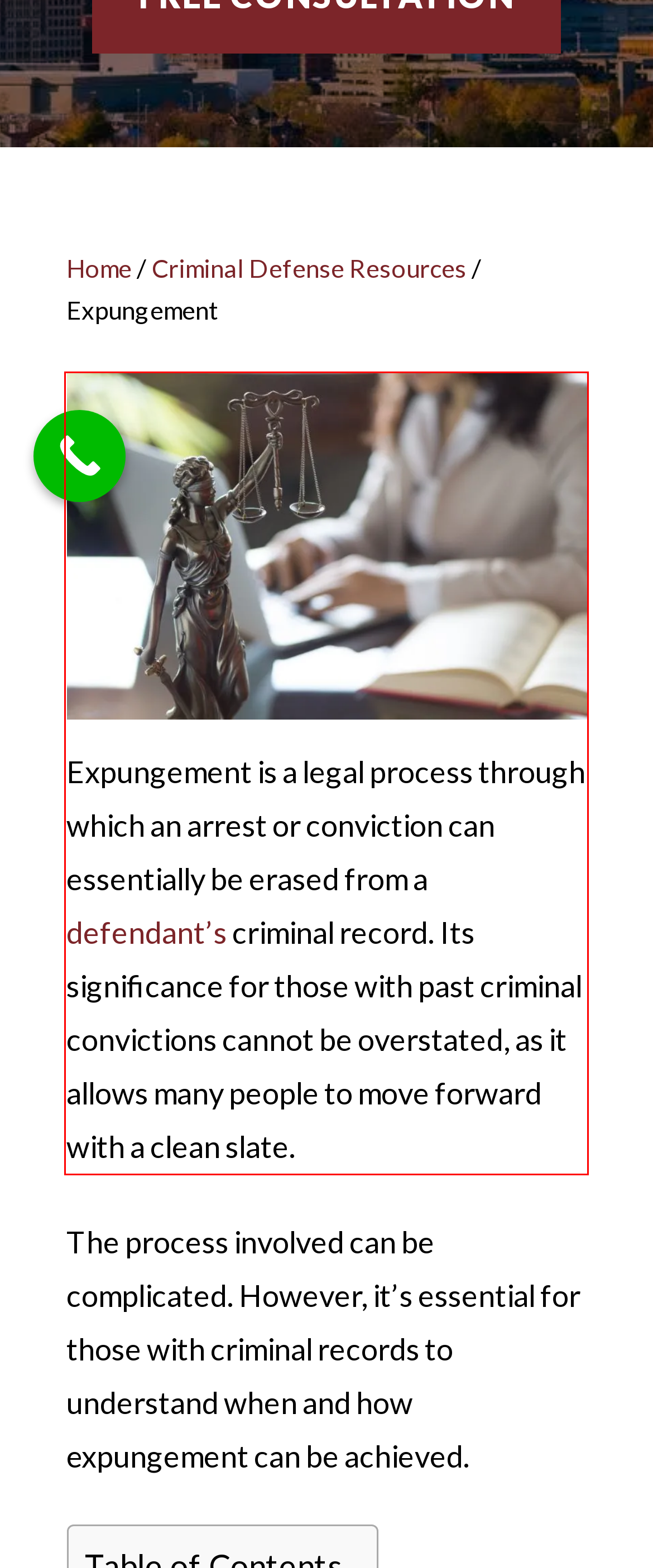From the provided screenshot, extract the text content that is enclosed within the red bounding box.

Expungement is a legal process through which an arrest or conviction can essentially be erased from a defendant’s criminal record. Its significance for those with past criminal convictions cannot be overstated, as it allows many people to move forward with a clean slate.